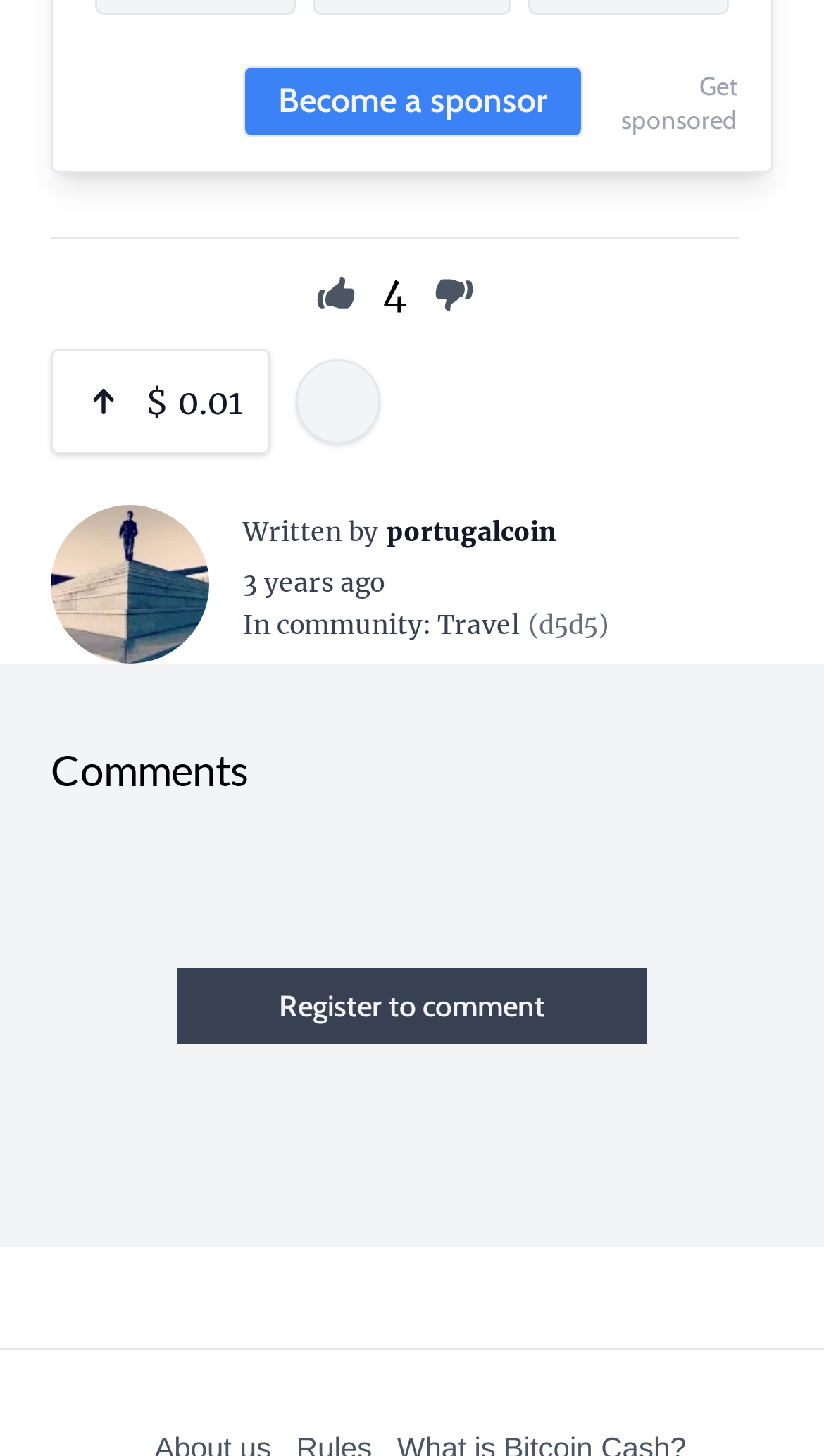Please give a succinct answer using a single word or phrase:
What is the category of the article?

Travel